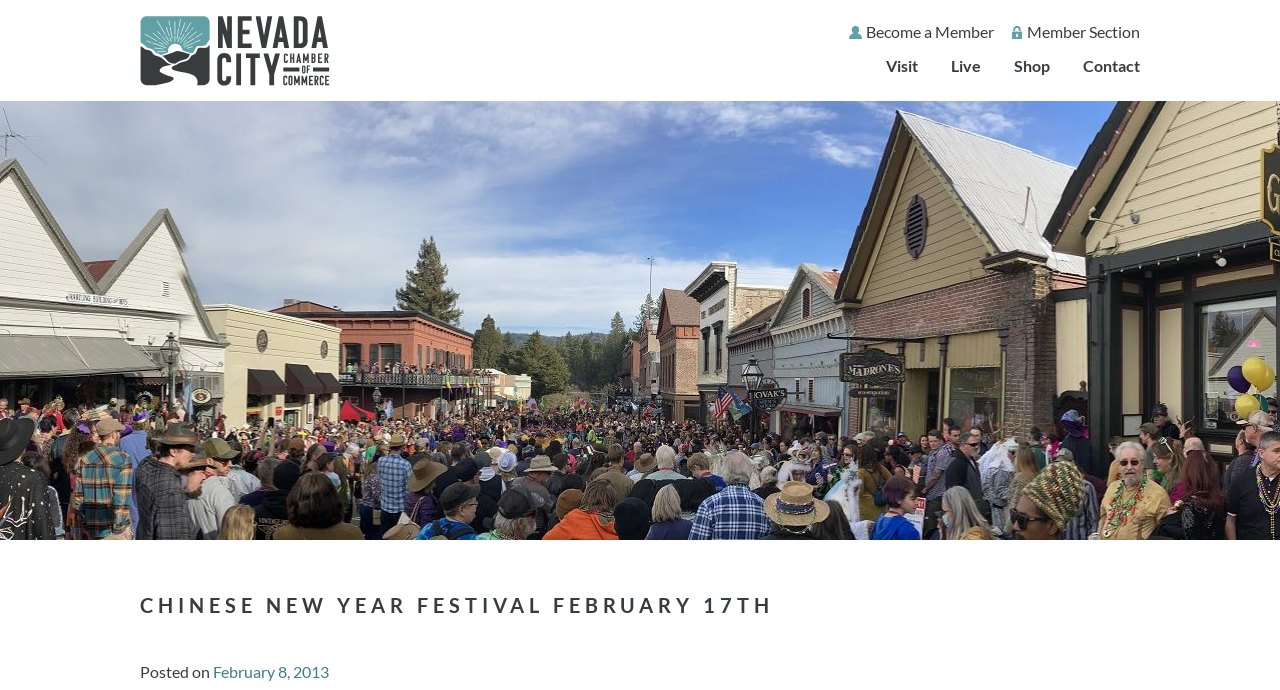Determine the bounding box coordinates of the UI element that matches the following description: "notice of copyright". The coordinates should be four float numbers between 0 and 1 in the format [left, top, right, bottom].

None